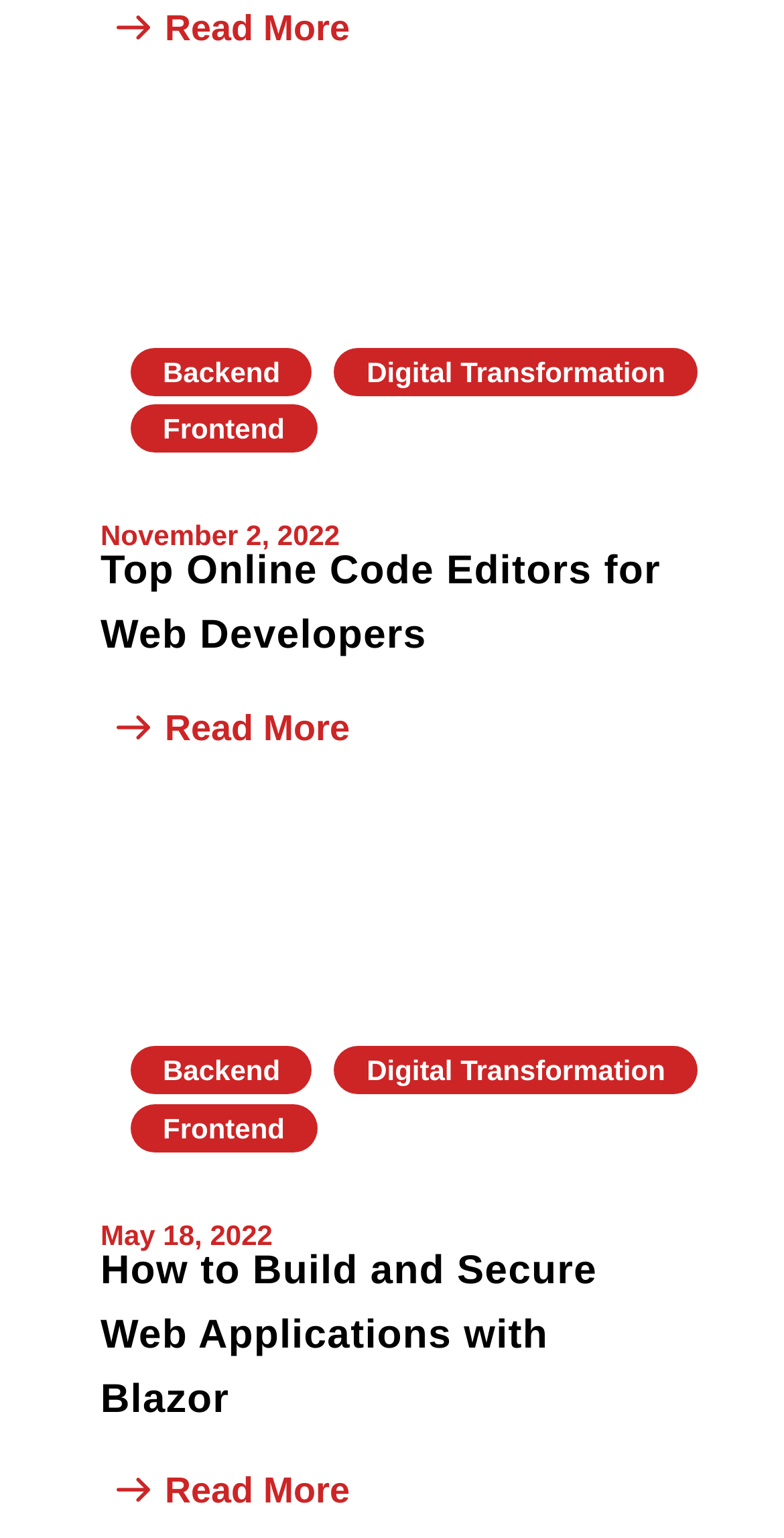Identify the bounding box for the UI element specified in this description: "Read More". The coordinates must be four float numbers between 0 and 1, formatted as [left, top, right, bottom].

[0.128, 0.007, 0.872, 0.03]